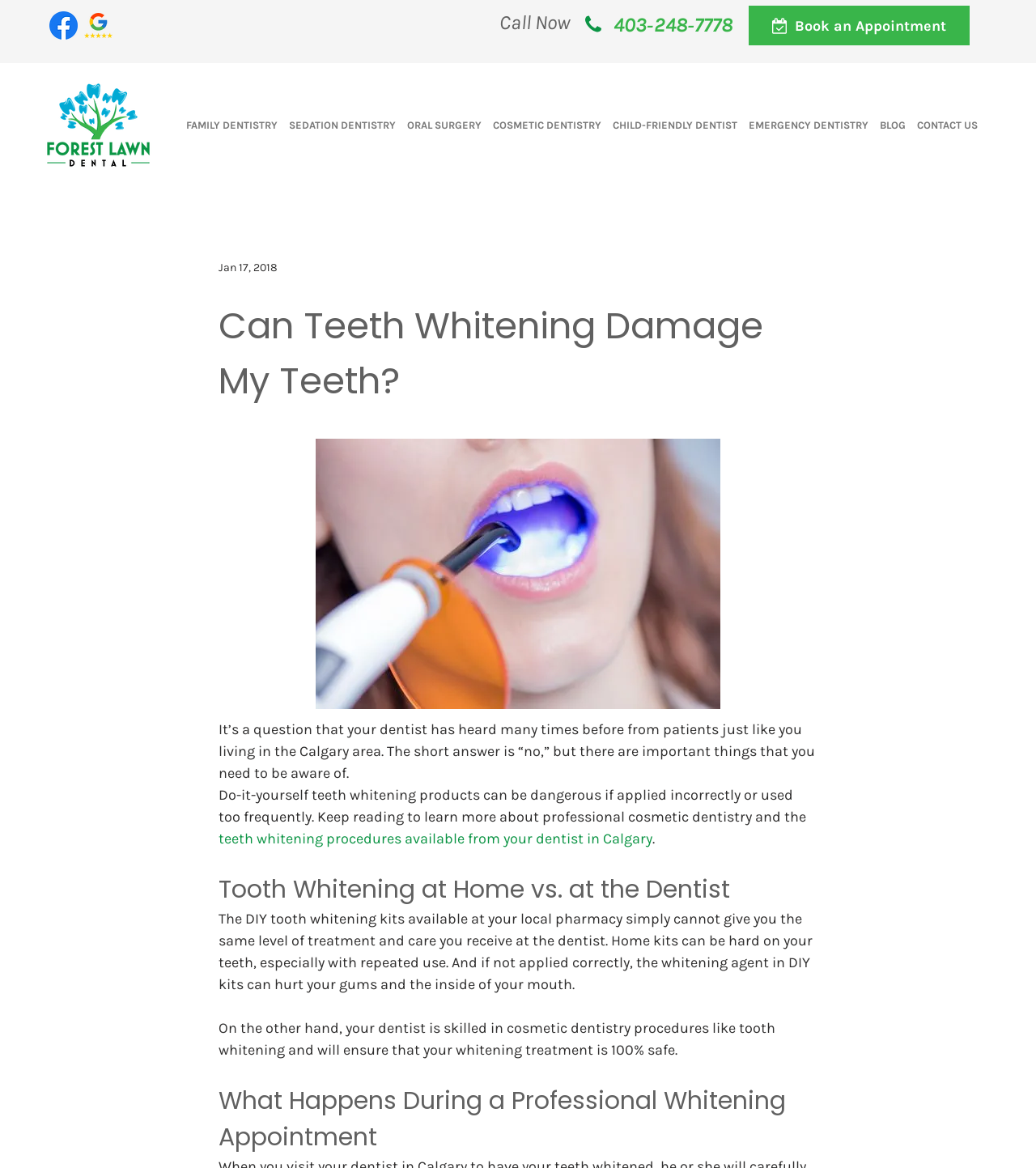Predict the bounding box coordinates of the area that should be clicked to accomplish the following instruction: "Read the blog". The bounding box coordinates should consist of four float numbers between 0 and 1, i.e., [left, top, right, bottom].

[0.843, 0.09, 0.879, 0.124]